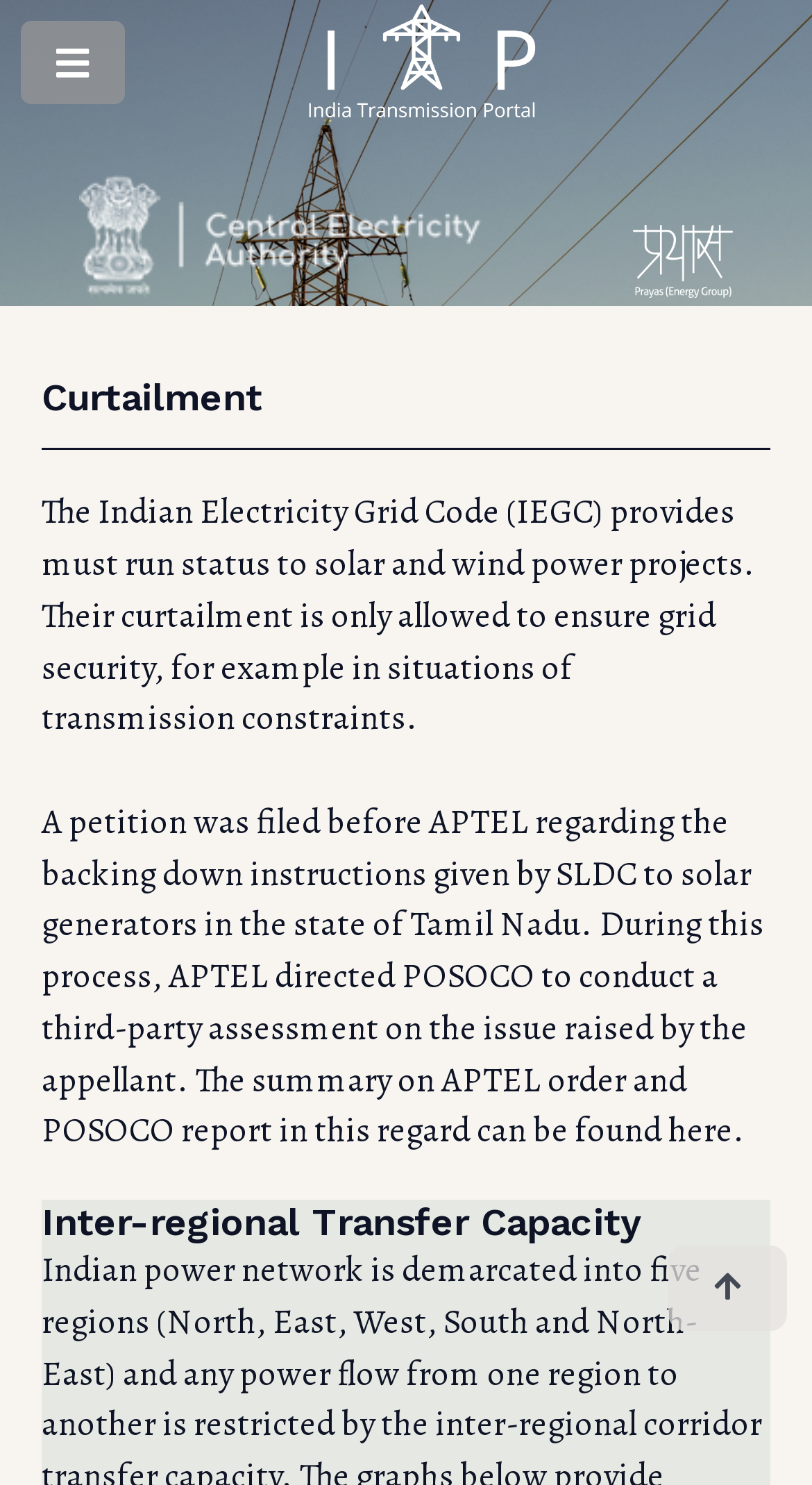From the given element description: "alt="Prayas"", find the bounding box for the UI element. Provide the coordinates as four float numbers between 0 and 1, in the order [left, top, right, bottom].

[0.78, 0.166, 0.903, 0.209]